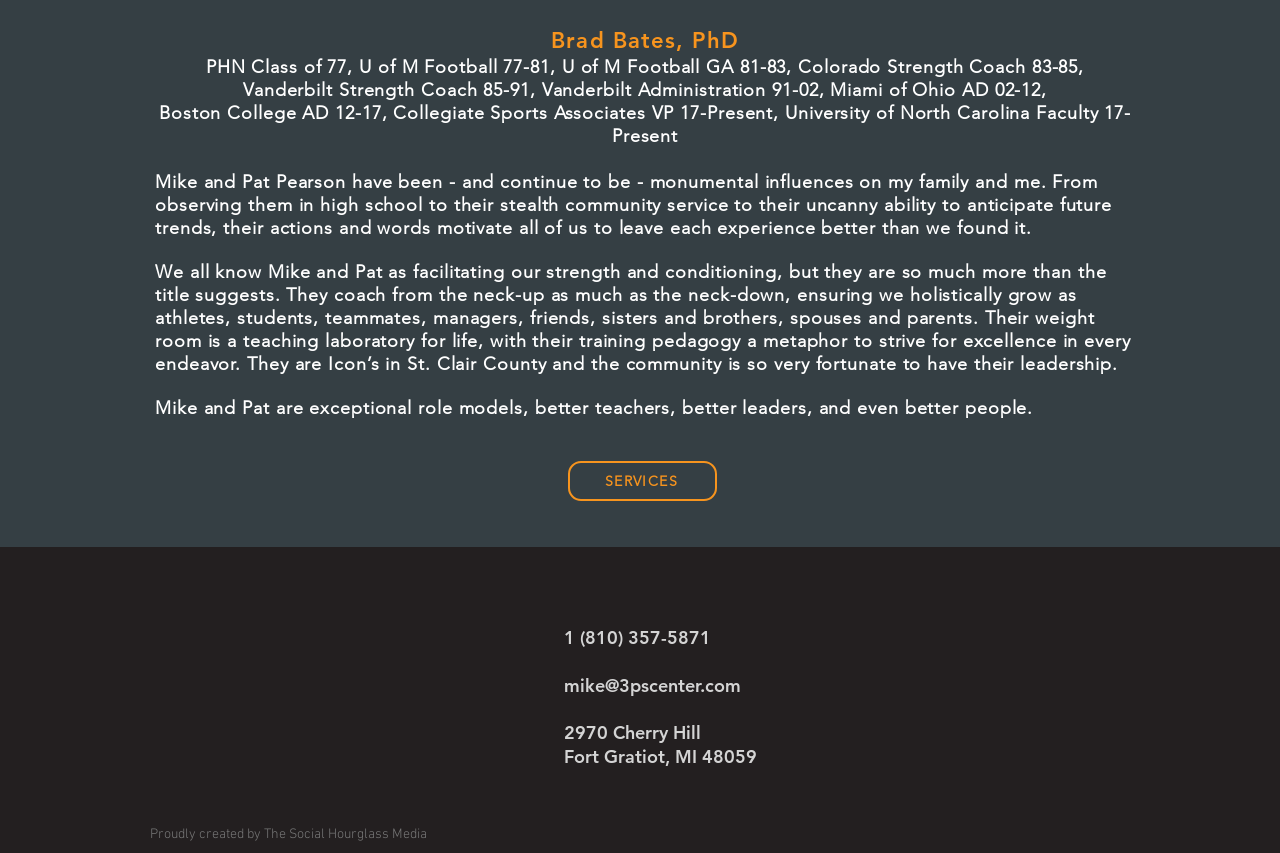Determine the bounding box for the UI element as described: "aria-label="Instagram"". The coordinates should be represented as four float numbers between 0 and 1, formatted as [left, top, right, bottom].

[0.718, 0.808, 0.748, 0.853]